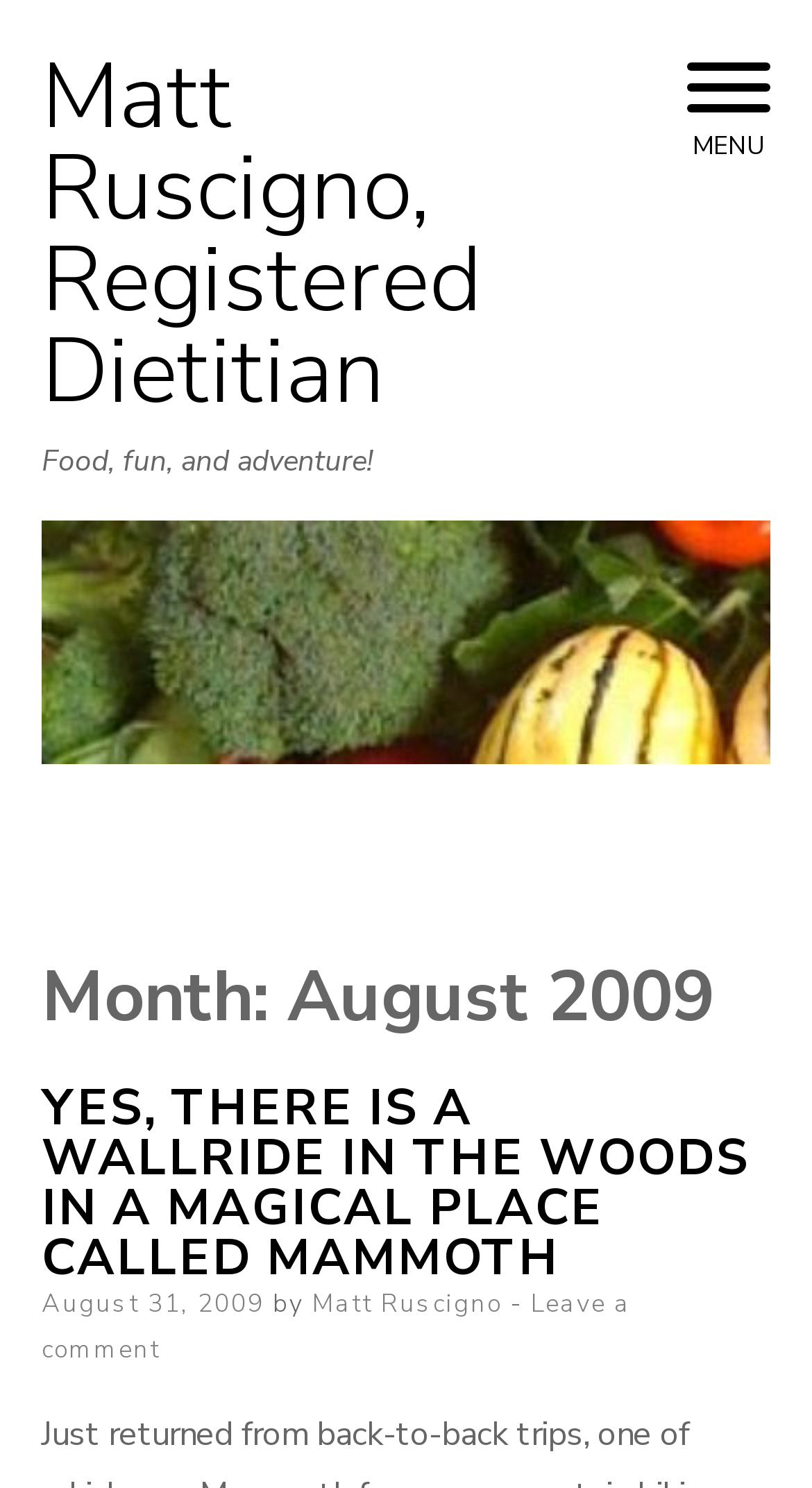Indicate the bounding box coordinates of the element that must be clicked to execute the instruction: "Click the 'MENU' button". The coordinates should be given as four float numbers between 0 and 1, i.e., [left, top, right, bottom].

[0.808, 0.021, 0.987, 0.135]